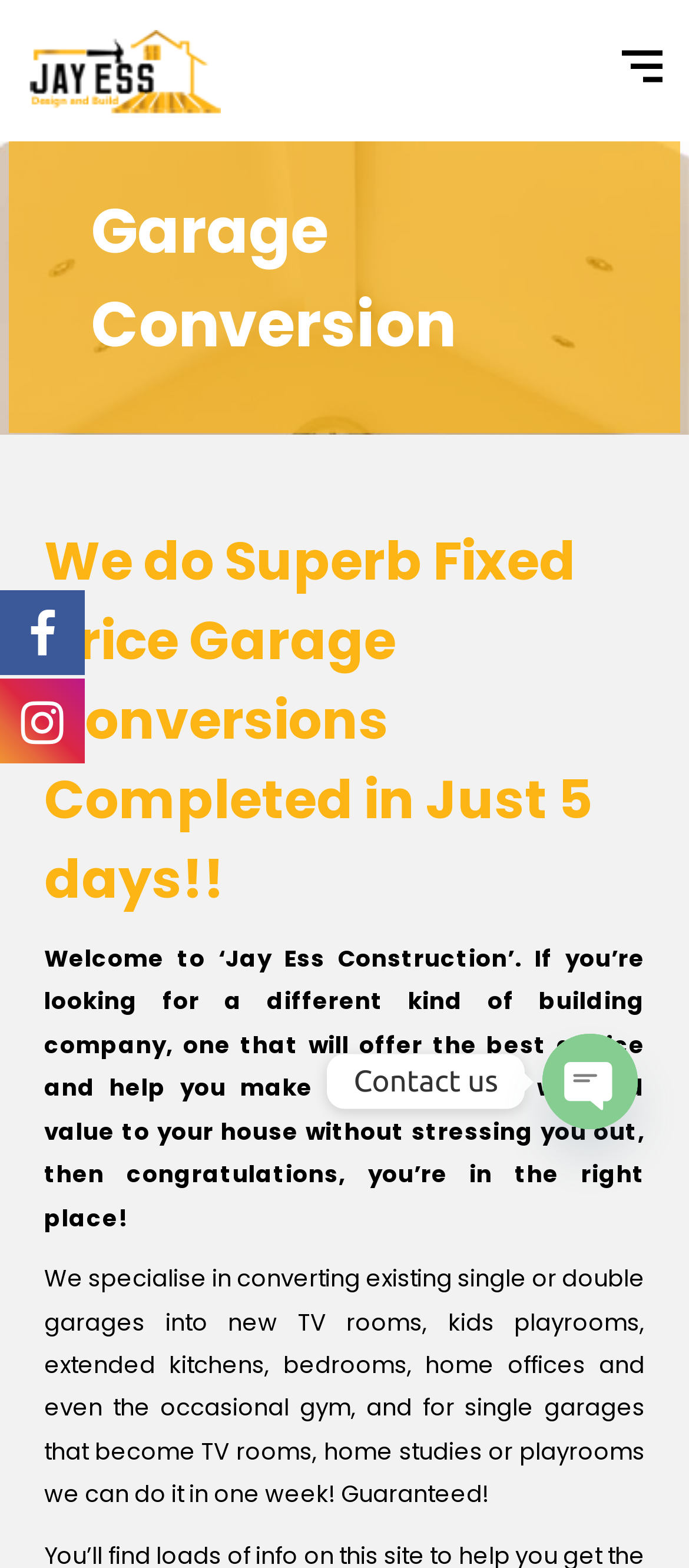Generate a comprehensive description of the contents of the webpage.

The webpage is about Garage Conversion services offered by Jay Ess Construction. At the top left, there is a link to Jay Ess Construction accompanied by an image with the same name. Below this, a prominent heading "Garage Conversion" is displayed. 

To the right of the "Garage Conversion" heading, a more detailed heading "We do Superb Fixed Price Garage Conversions Completed in Just 5 days!!" is positioned. 

Below these headings, there are two blocks of text. The first block welcomes visitors to Jay Ess Construction and explains the company's approach to building. The second block describes the services offered, including converting garages into various rooms, and guarantees a one-week completion time for certain projects.

On the top left, there are three social media links, represented by icons, including Facebook and LinkedIn. 

At the bottom right, there are three links: "Phone", "Whatsapp", and "Contact us". The "Phone" and "Whatsapp" links are accompanied by images, and there is also a "Open chaty" button.